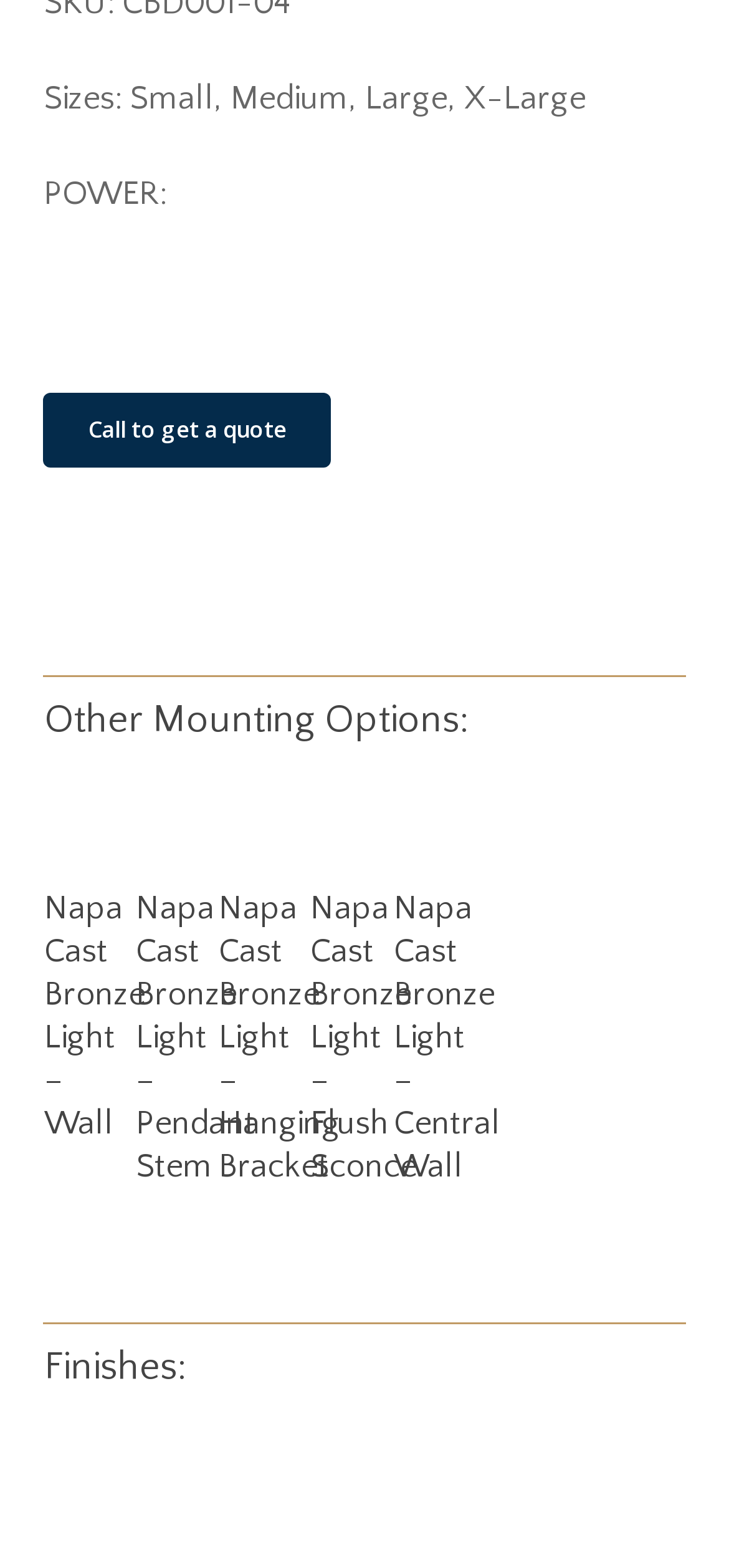Predict the bounding box coordinates of the UI element that matches this description: "Read more". The coordinates should be in the format [left, top, right, bottom] with each value between 0 and 1.

[0.54, 0.544, 0.655, 0.621]